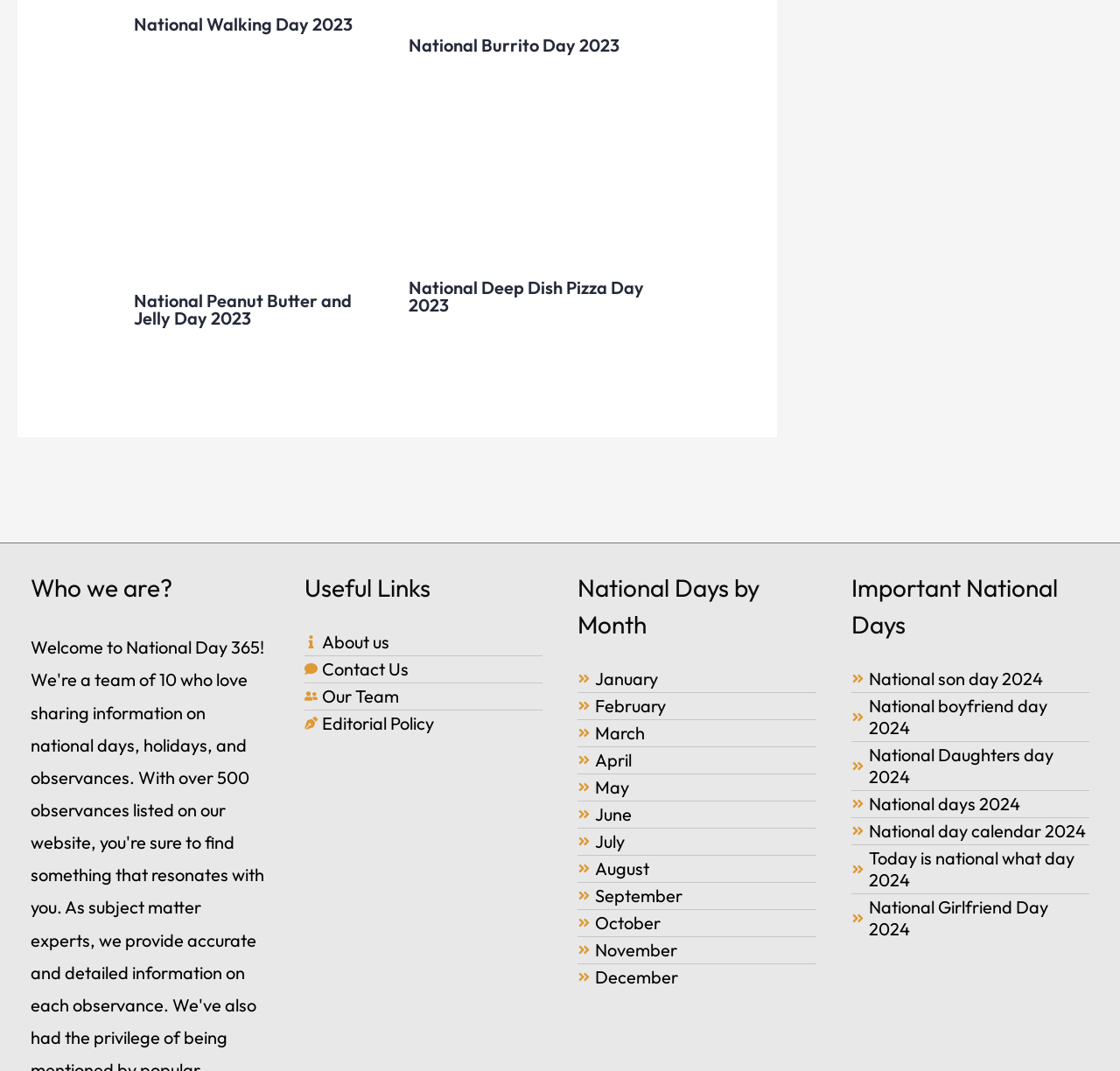Show the bounding box coordinates for the element that needs to be clicked to execute the following instruction: "Learn about National Deep Dish Pizza Day". Provide the coordinates in the form of four float numbers between 0 and 1, i.e., [left, top, right, bottom].

[0.364, 0.154, 0.59, 0.174]